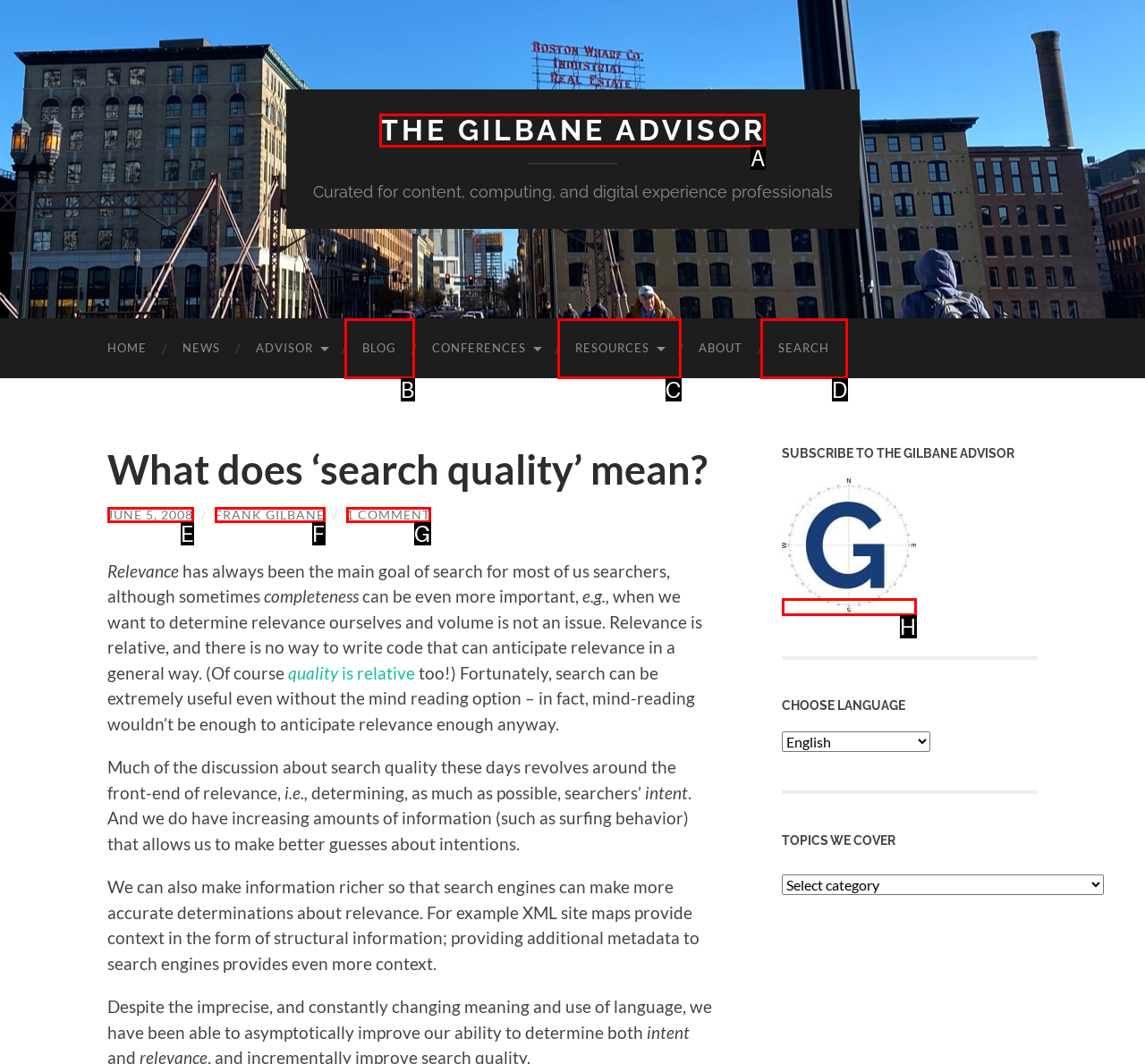Select the letter of the option that should be clicked to achieve the specified task: Click the 'THE GILBANE ADVISOR' link. Respond with just the letter.

A